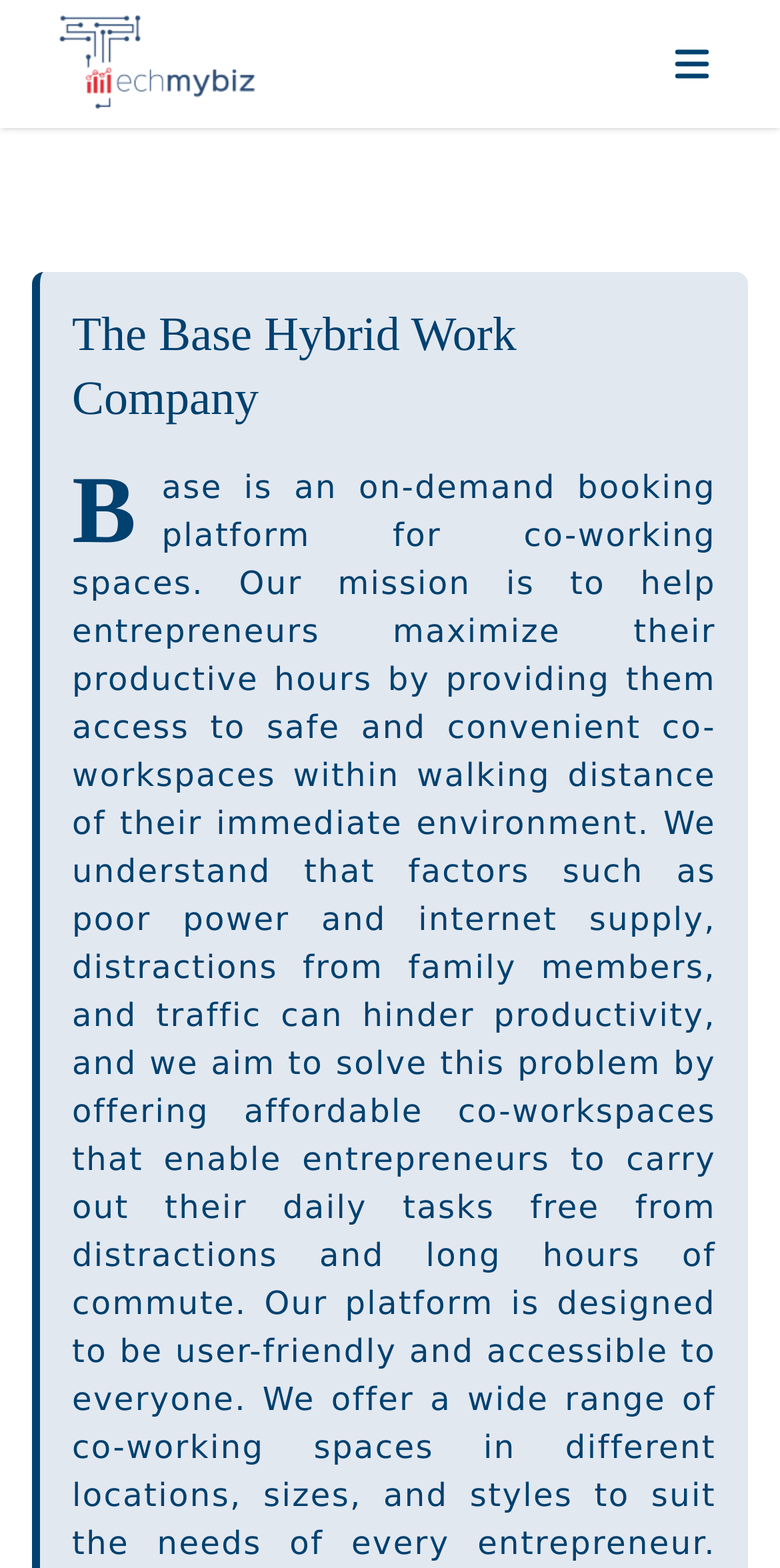Please find and report the primary heading text from the webpage.

The Base Hybrid Work Company